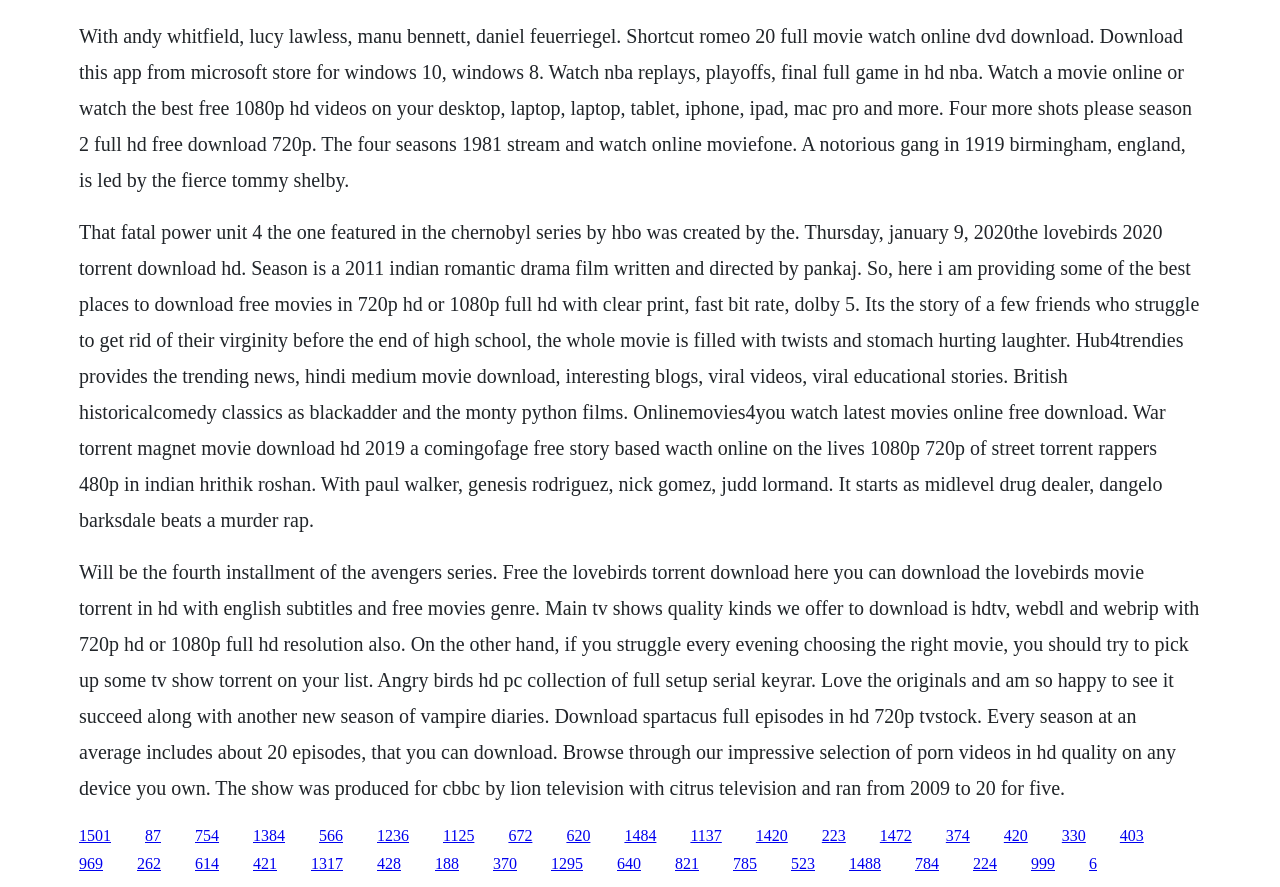What type of content is available on this website?
We need a detailed and meticulous answer to the question.

Based on the text content on the webpage, it appears that the website provides access to movies and TV shows, including options to download or watch online. The text mentions specific movie and TV show titles, as well as genres and formats (e.g. HD, 1080p).